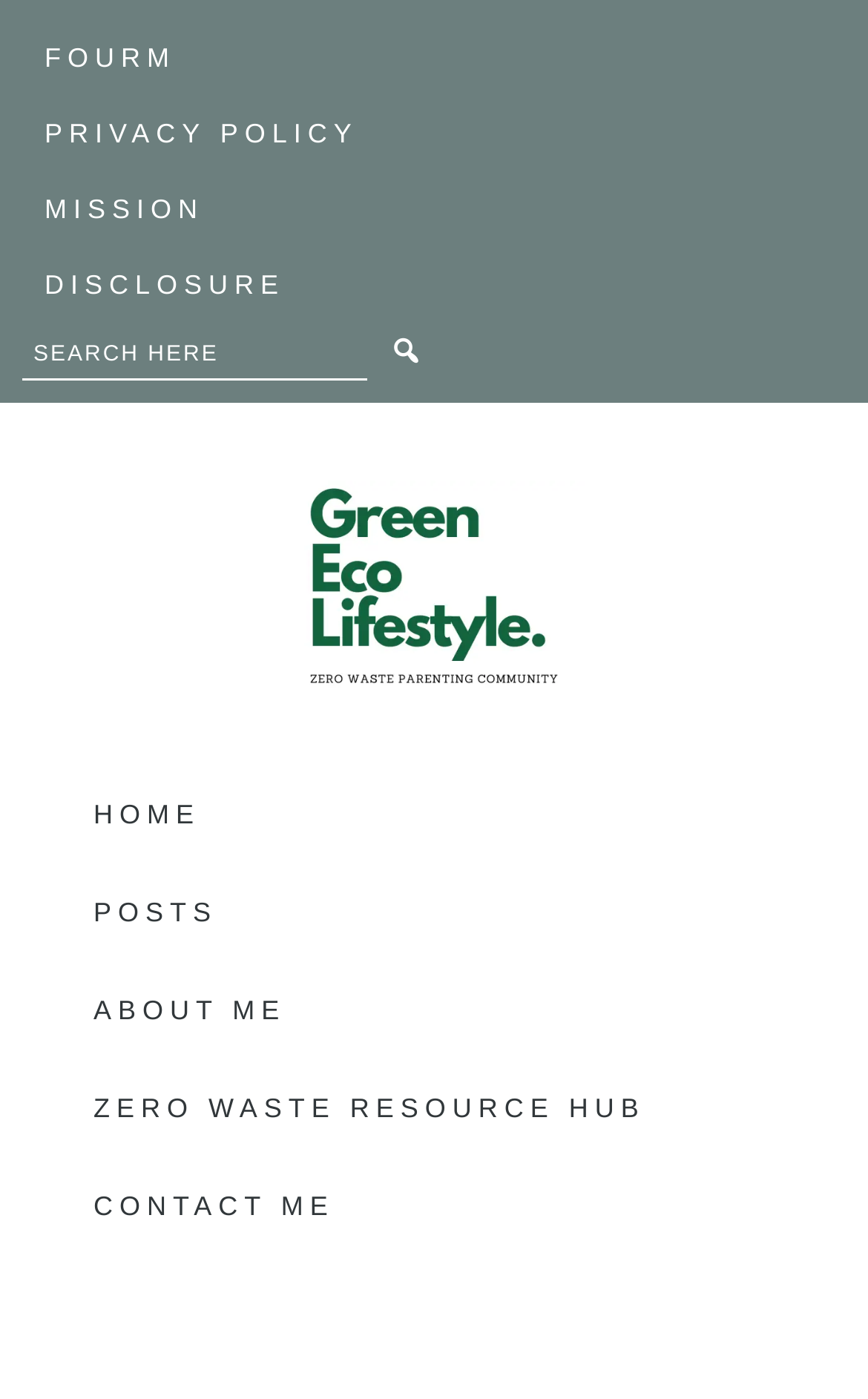Highlight the bounding box coordinates of the element you need to click to perform the following instruction: "search here."

[0.026, 0.232, 0.521, 0.272]